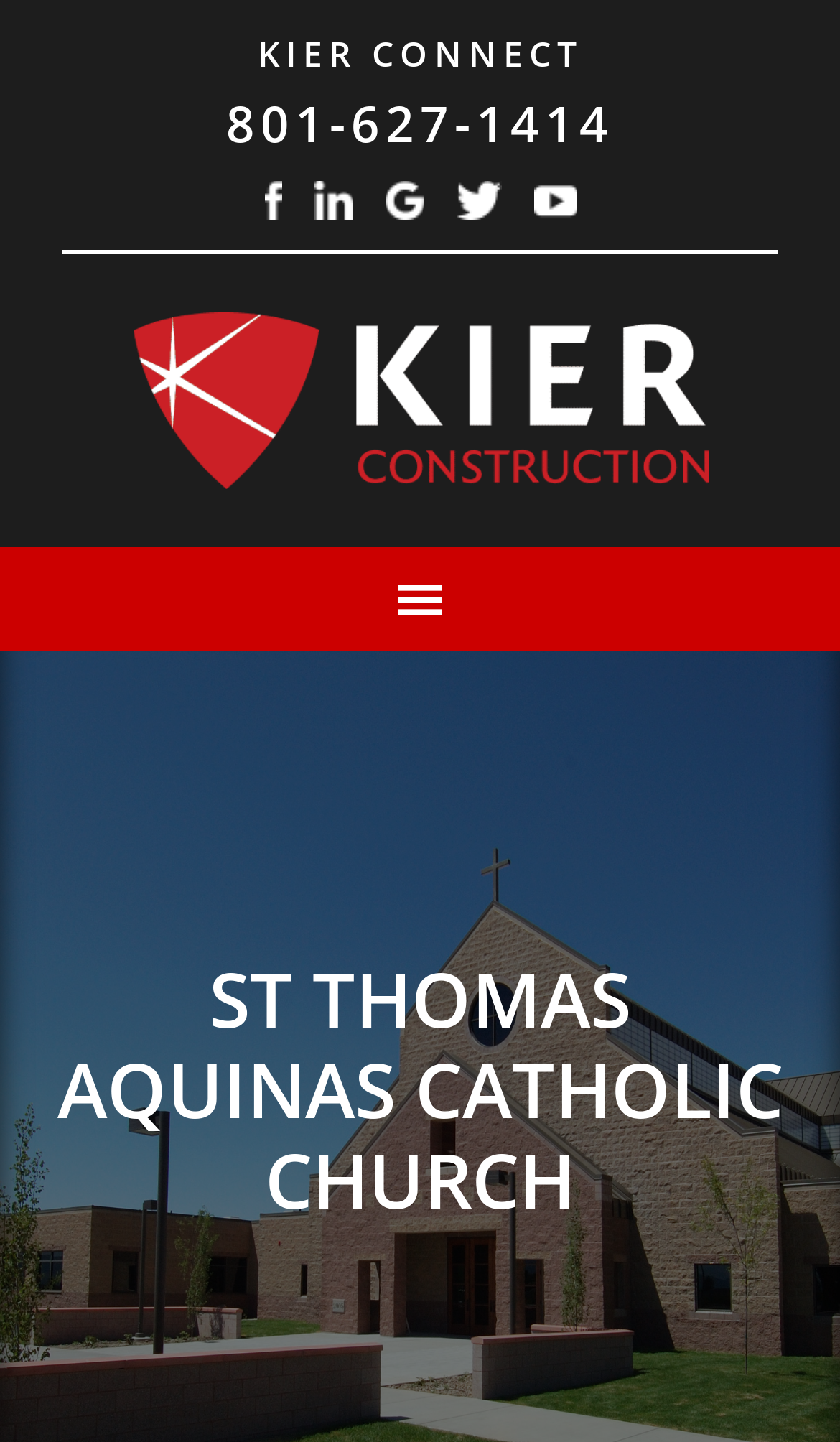Answer this question using a single word or a brief phrase:
What is the name of the church?

St Thomas Aquinas Catholic Church